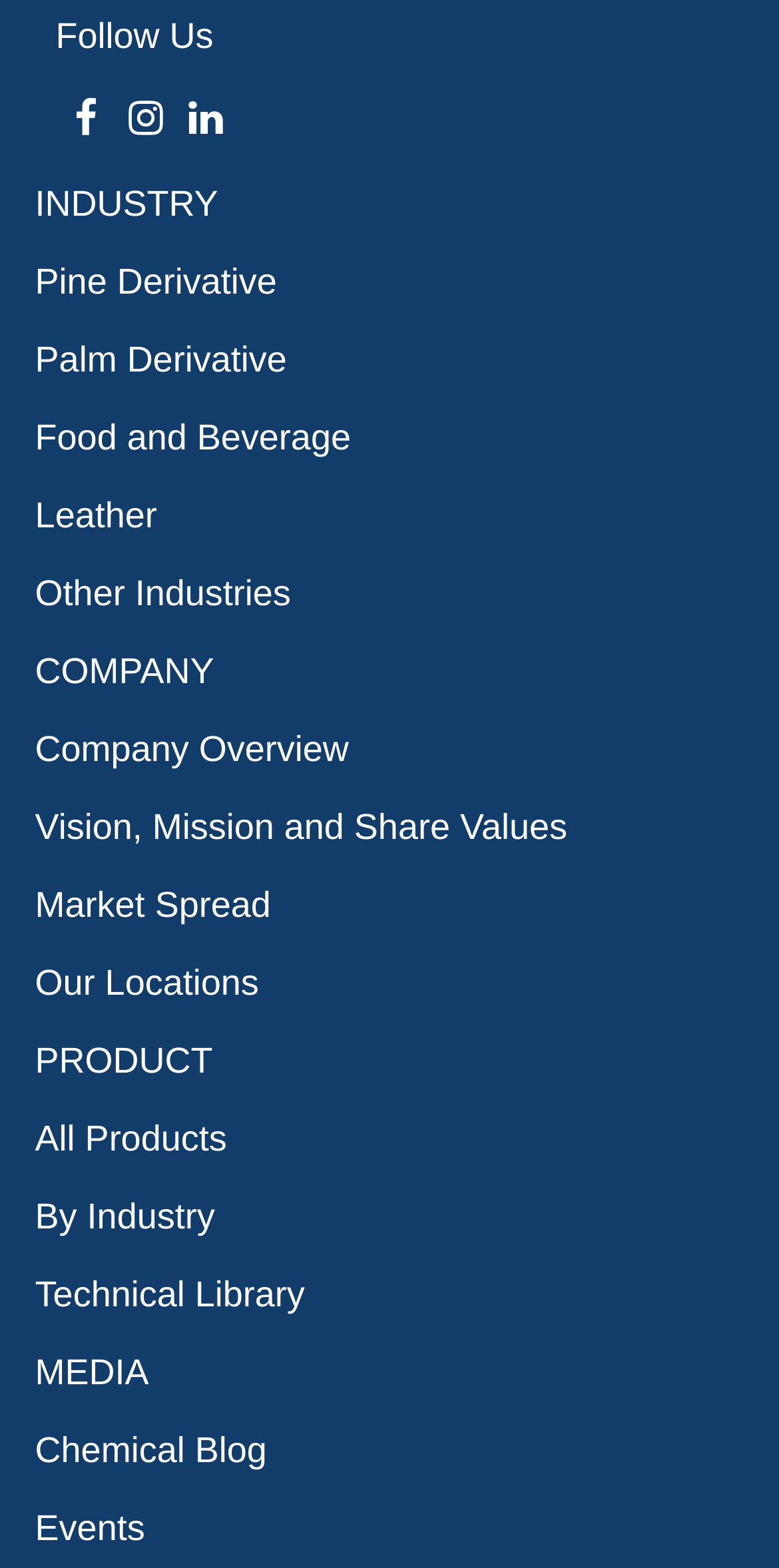Locate the bounding box coordinates of the element I should click to achieve the following instruction: "Follow us on social media".

[0.071, 0.01, 0.274, 0.036]